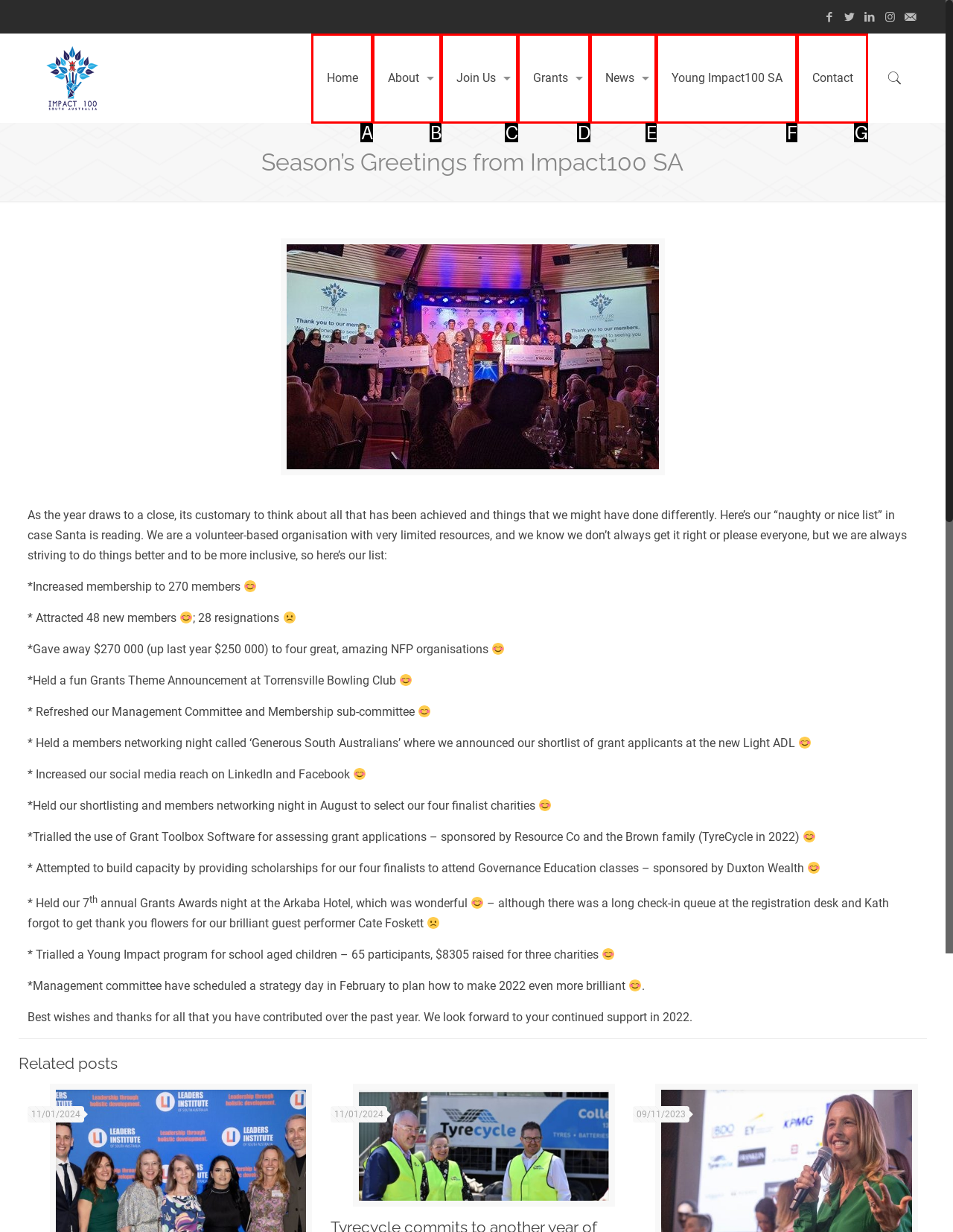Identify the option that corresponds to the description: Young Impact100 SA 
Provide the letter of the matching option from the available choices directly.

F